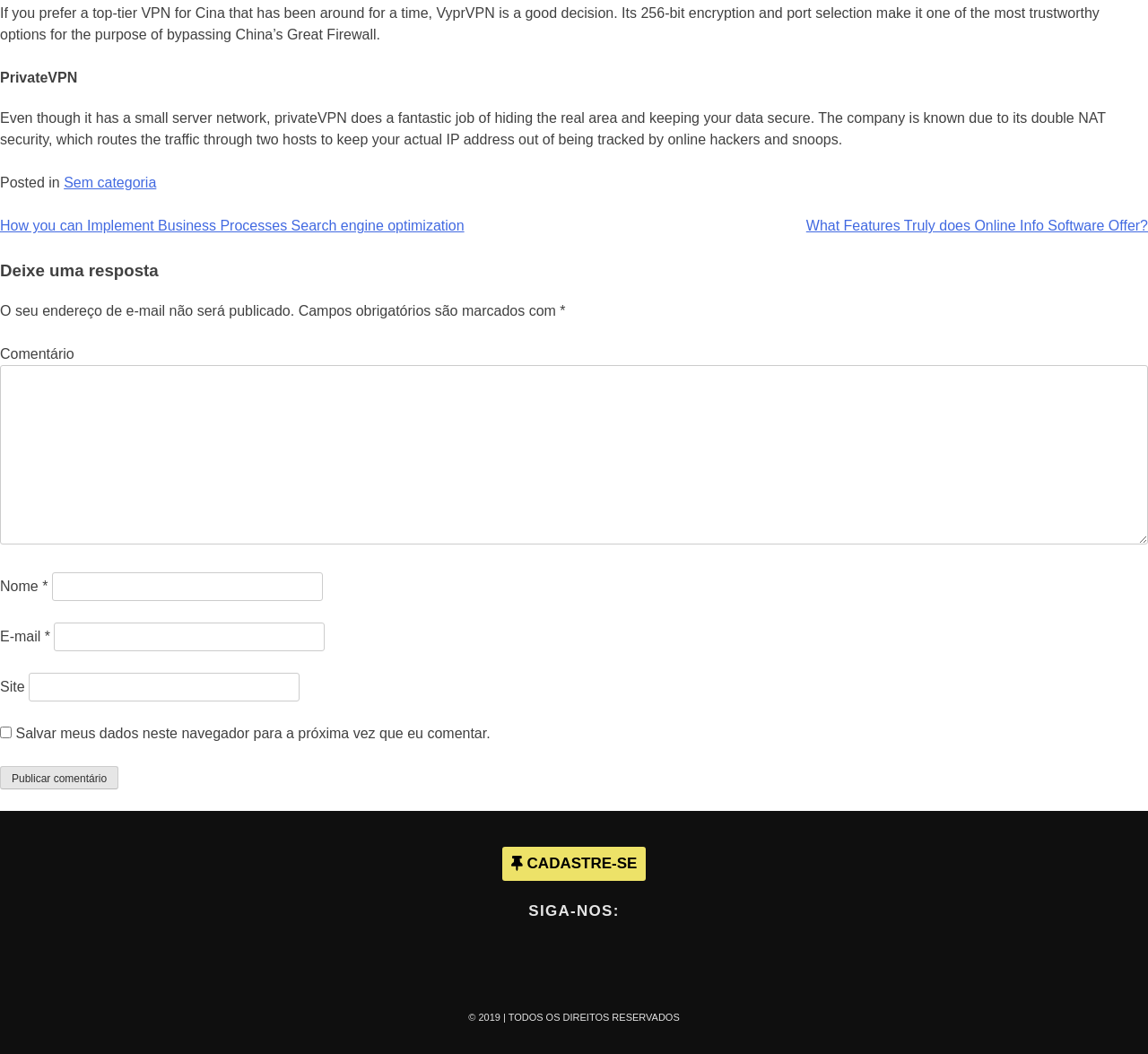Determine the bounding box for the HTML element described here: "parent_node: Comentário name="comment"". The coordinates should be given as [left, top, right, bottom] with each number being a float between 0 and 1.

[0.0, 0.347, 1.0, 0.517]